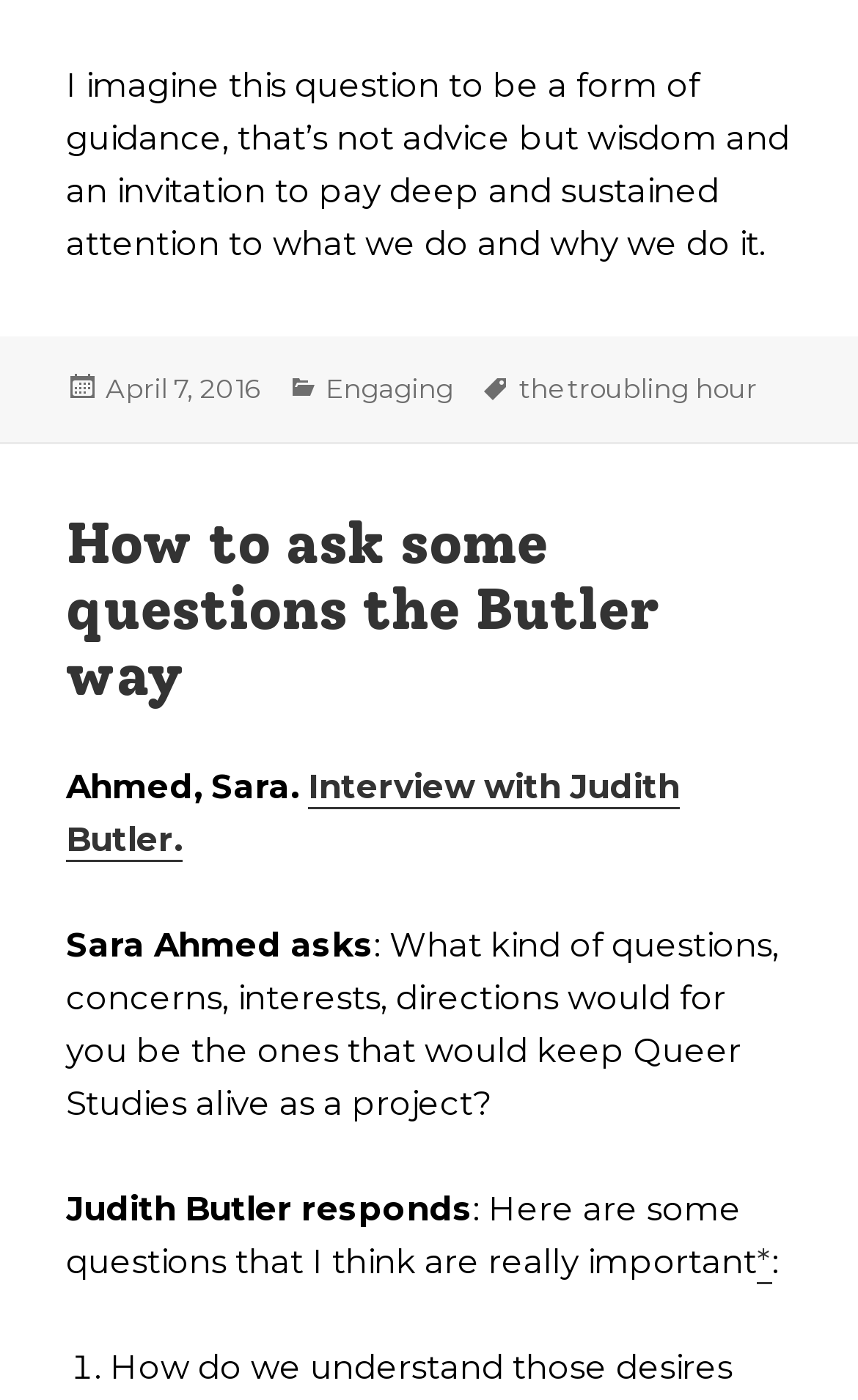Answer the following in one word or a short phrase: 
What is the category of the post?

Engaging